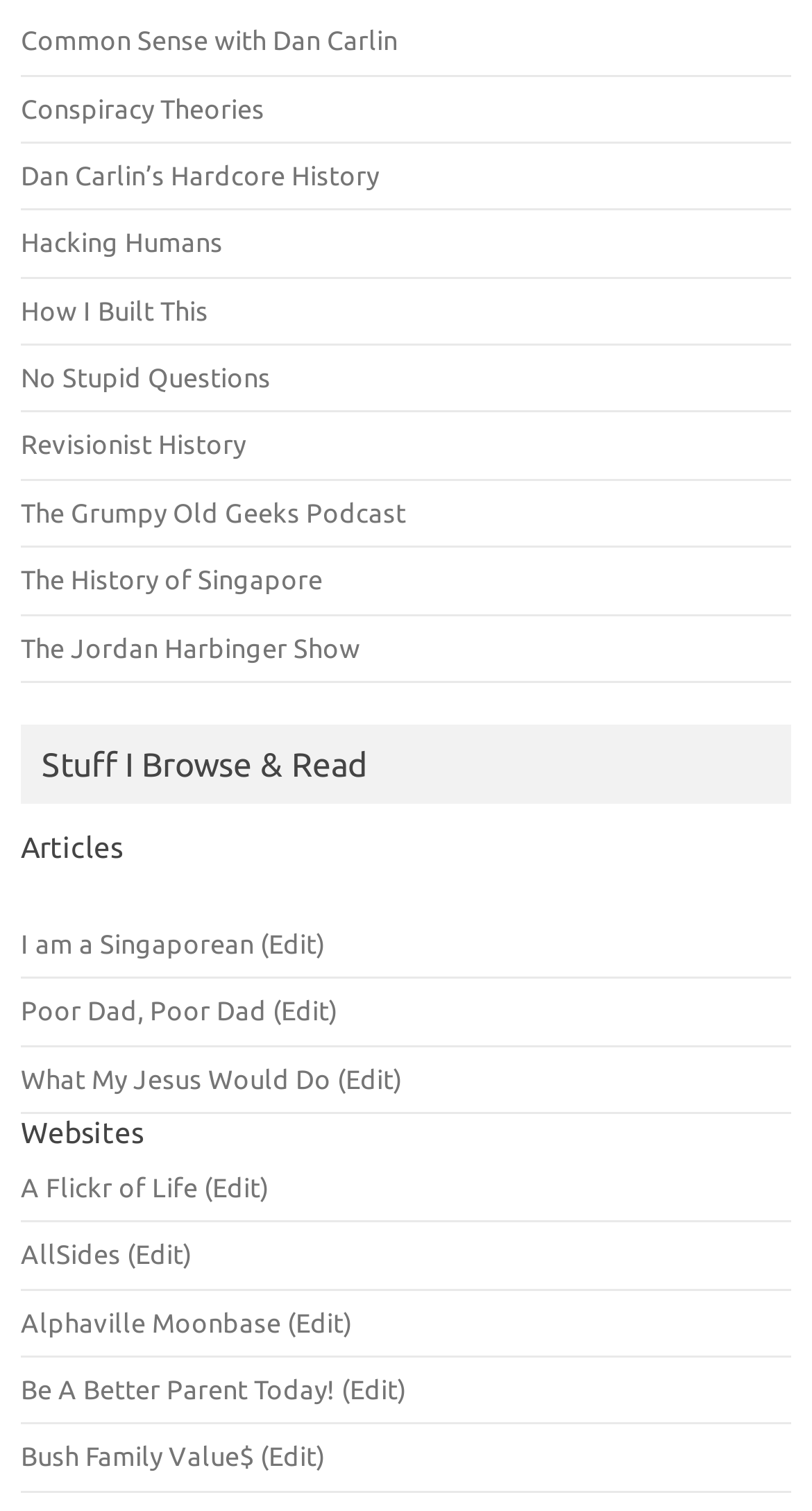How many '(Edit)' links are there on the webpage?
Look at the image and answer the question with a single word or phrase.

6